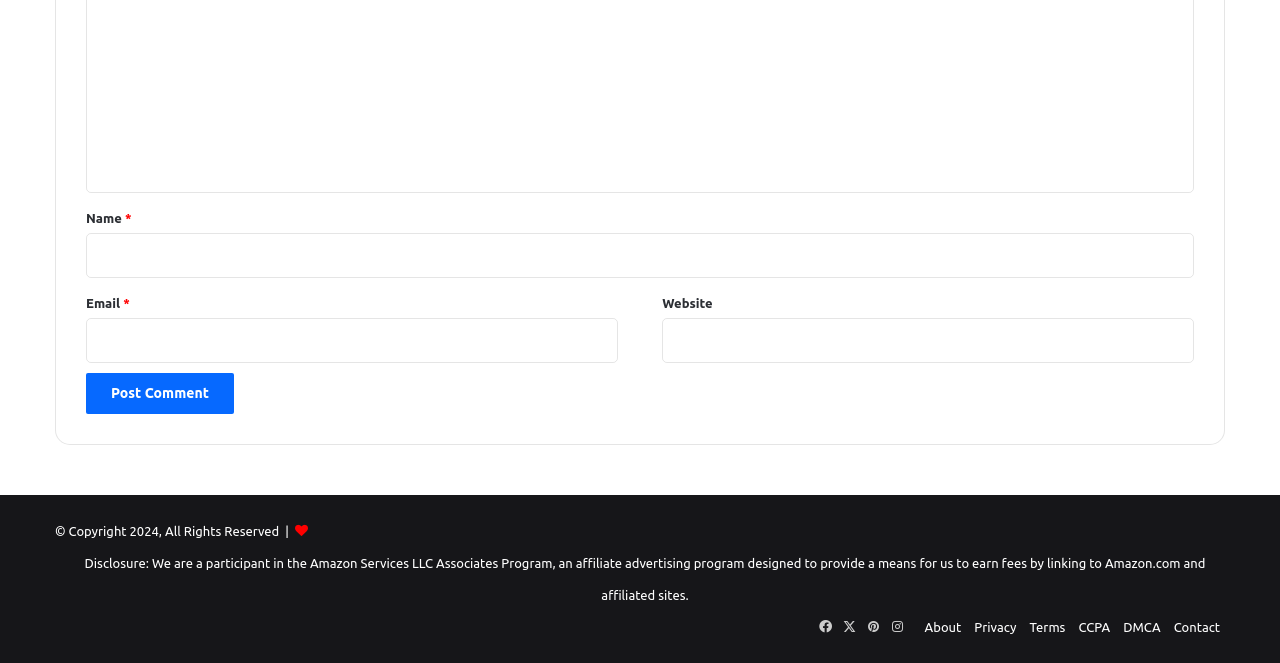Locate the bounding box coordinates of the area you need to click to fulfill this instruction: 'Open Facebook'. The coordinates must be in the form of four float numbers ranging from 0 to 1: [left, top, right, bottom].

[0.636, 0.927, 0.654, 0.964]